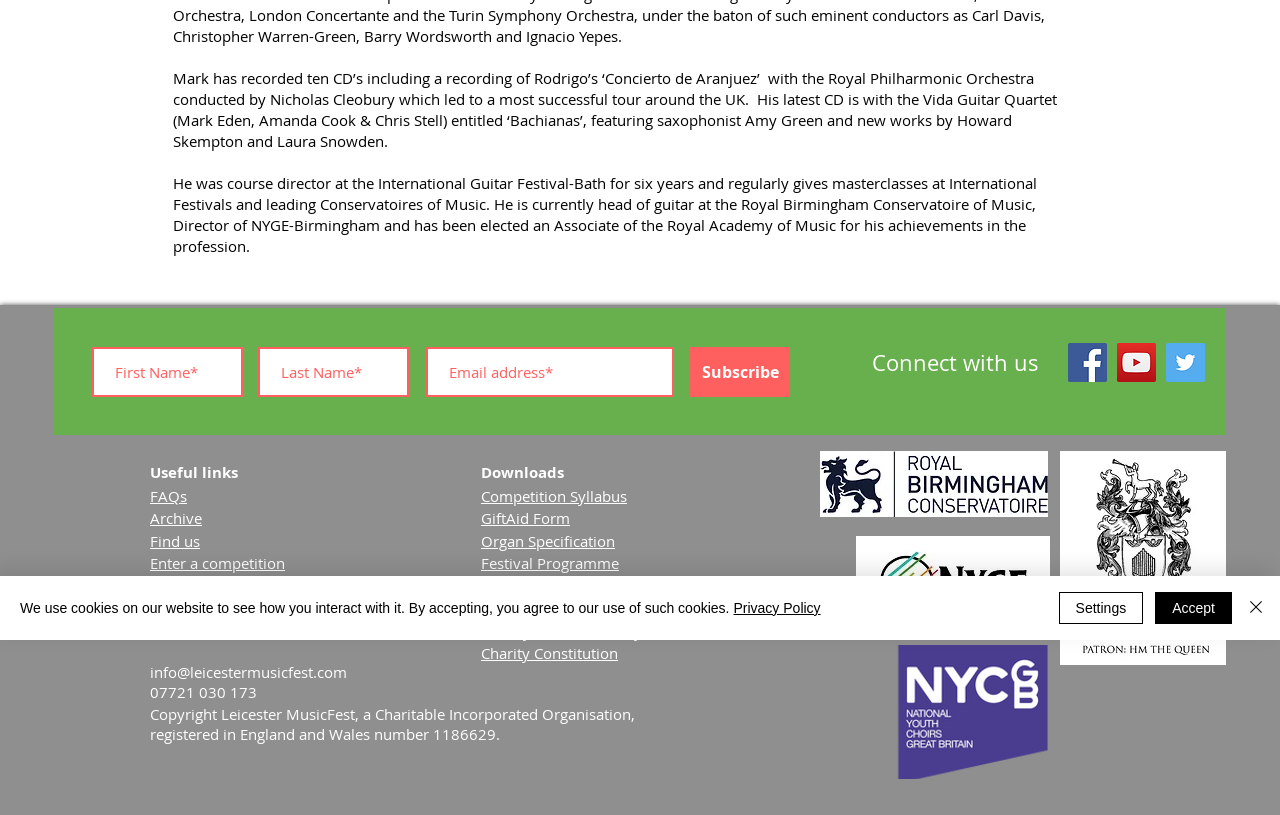Find the coordinates for the bounding box of the element with this description: "aria-label="Last Name*" name="last-name*" placeholder="Last Name*"".

[0.202, 0.426, 0.32, 0.487]